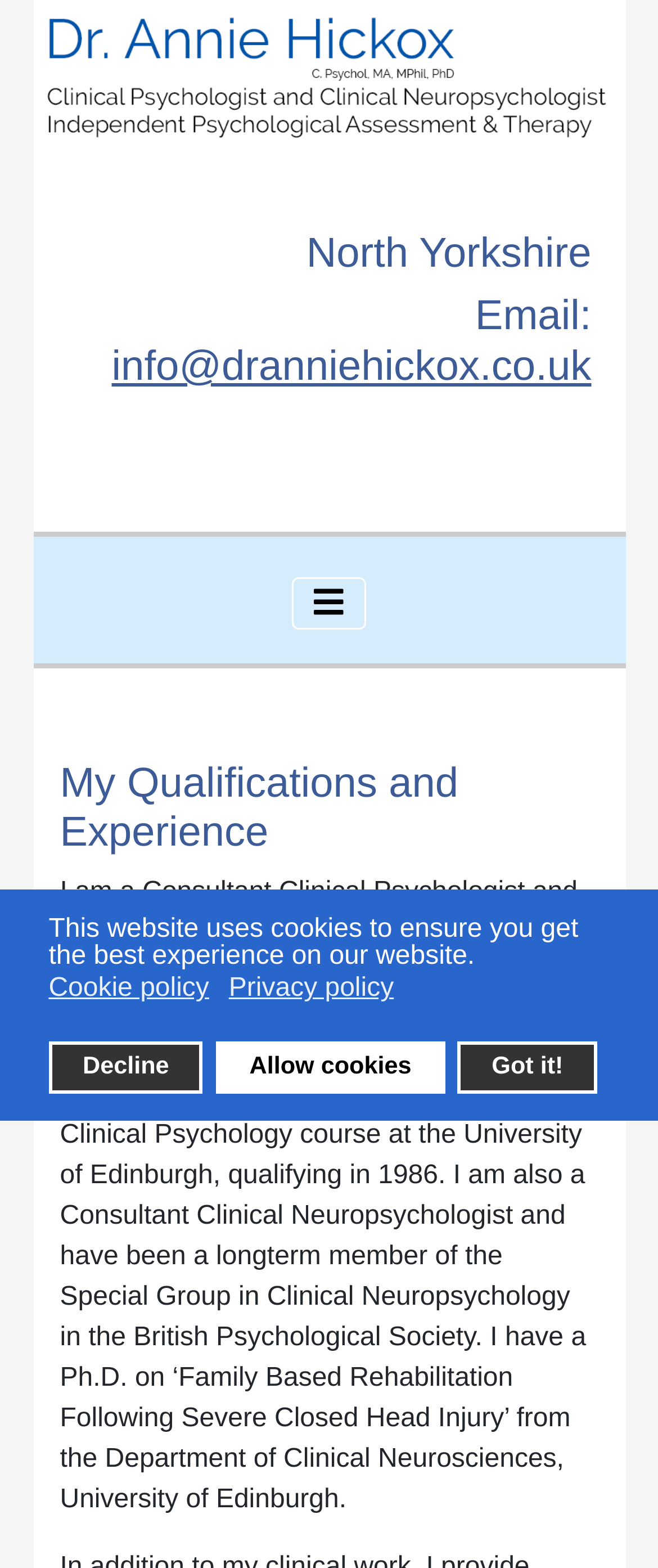Locate the bounding box coordinates of the element that should be clicked to execute the following instruction: "Click the email link".

[0.17, 0.22, 0.899, 0.249]